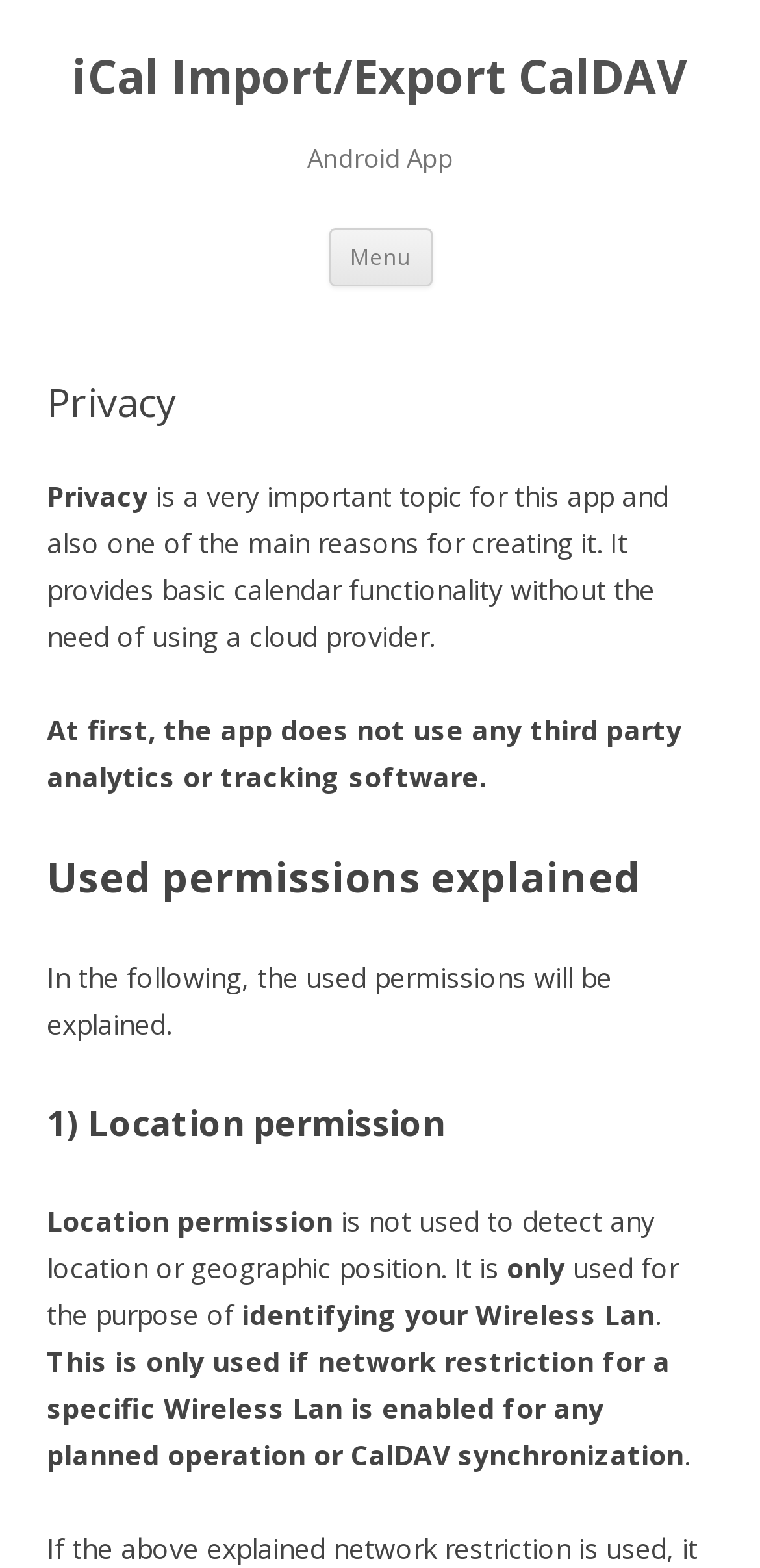Based on the element description: "iCal Import/Export CalDAV", identify the UI element and provide its bounding box coordinates. Use four float numbers between 0 and 1, [left, top, right, bottom].

[0.095, 0.03, 0.905, 0.068]